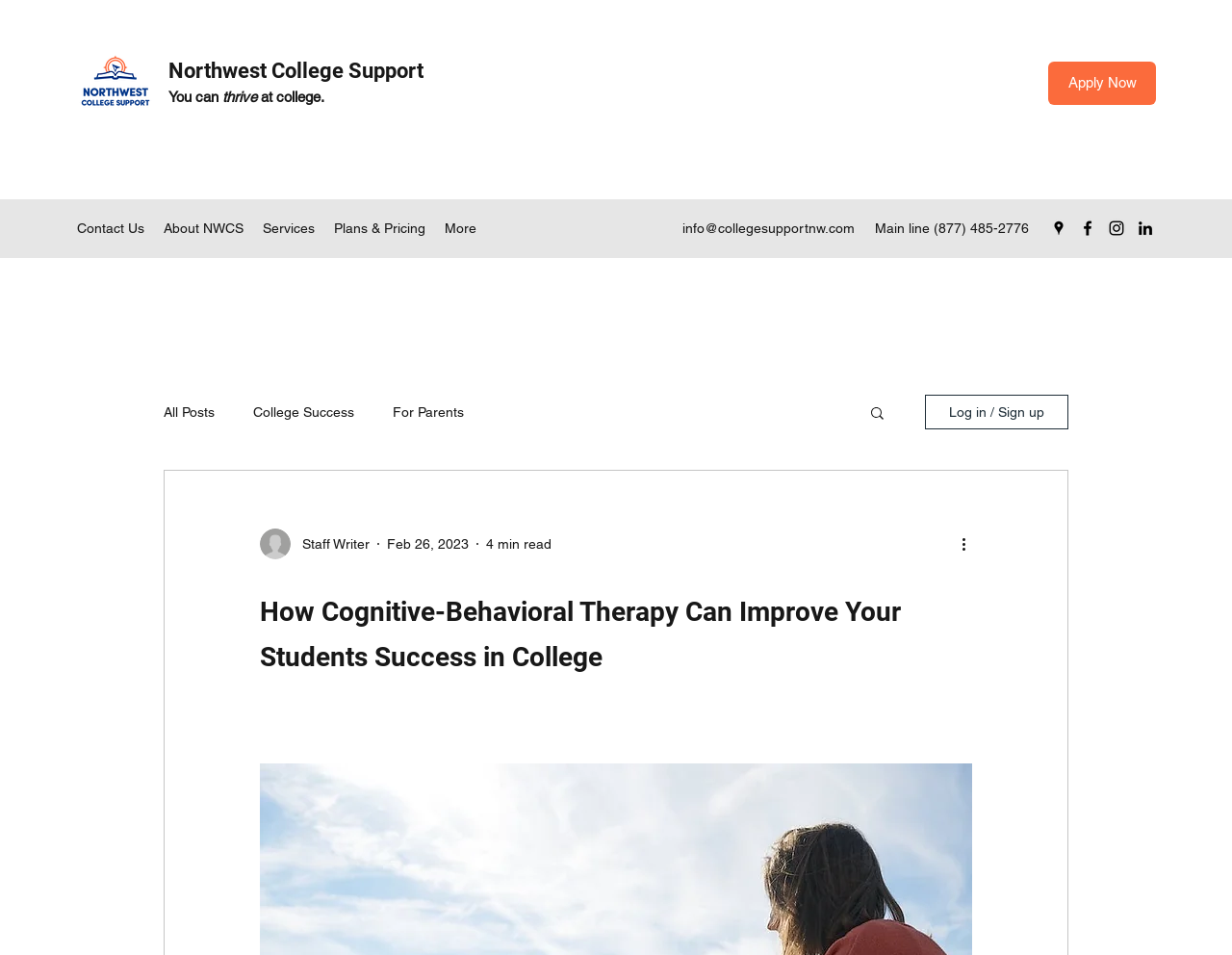Please determine the bounding box coordinates for the element with the description: "More".

[0.353, 0.224, 0.395, 0.254]